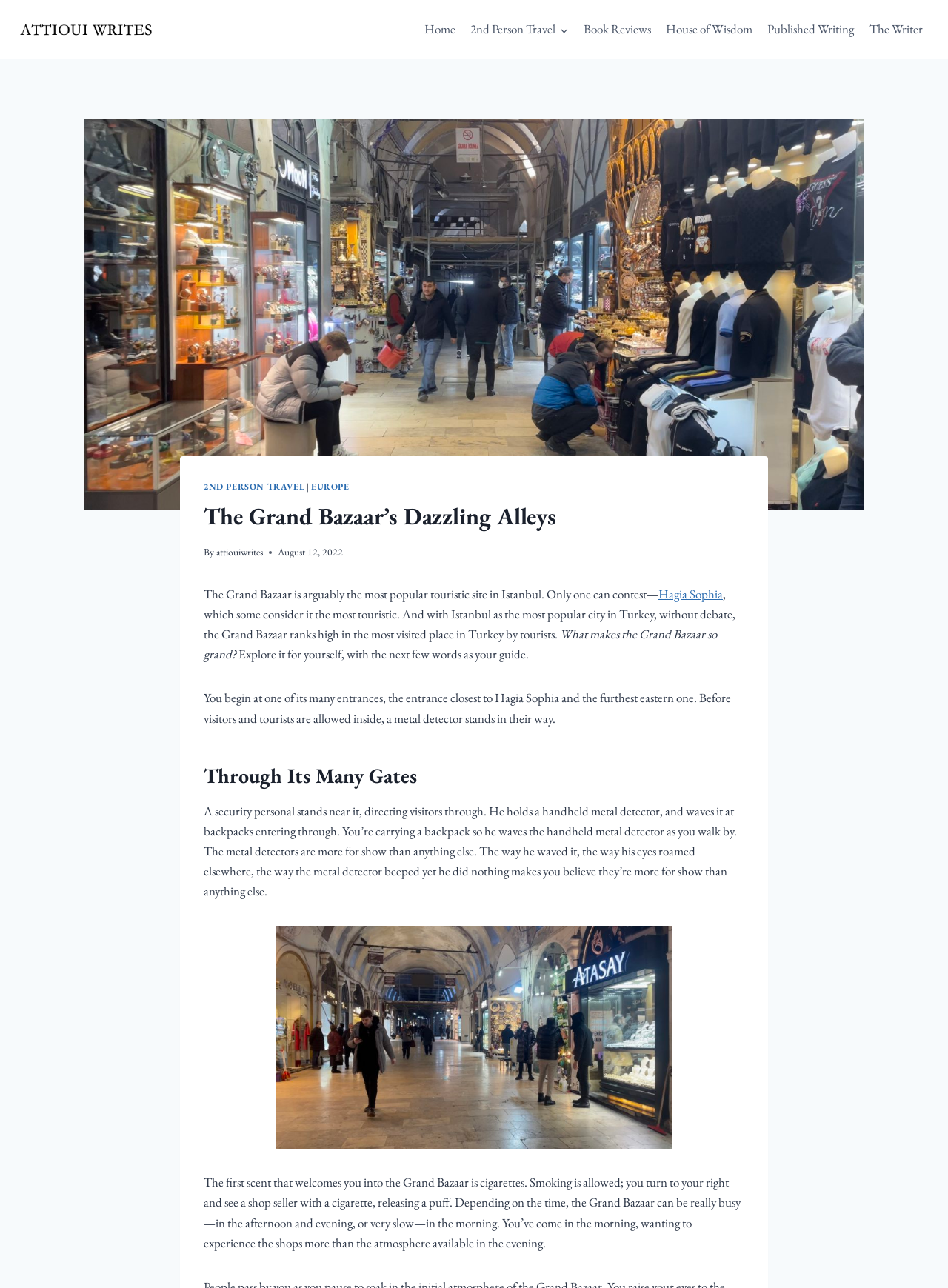What is the security measure at the entrance of the Grand Bazaar?
Analyze the image and deliver a detailed answer to the question.

According to the text, at the entrance of the Grand Bazaar, there is a metal detector that visitors have to pass through, and a security personnel stands near it, directing visitors through.